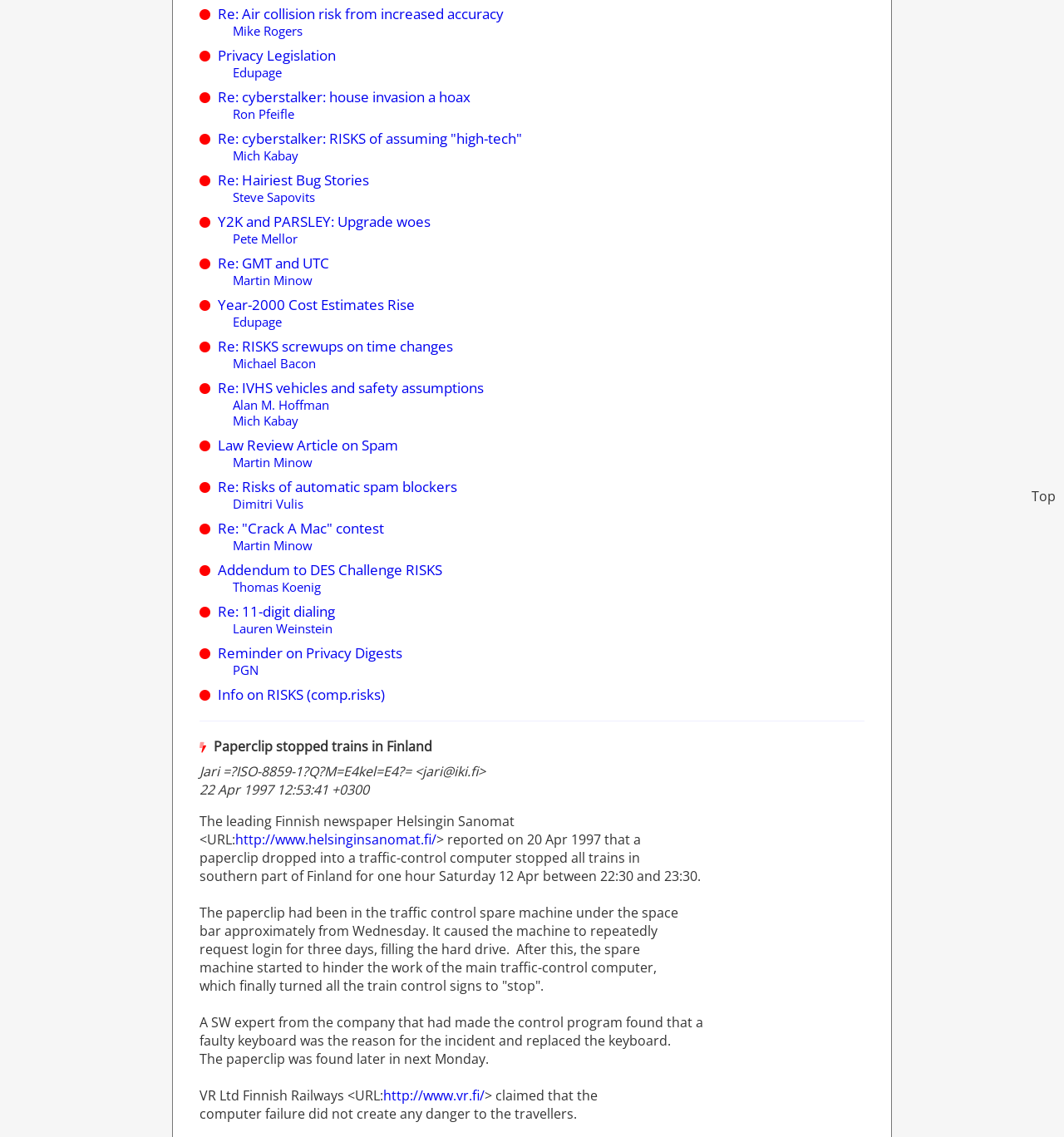Given the description of the UI element: "Alan M. Hoffman", predict the bounding box coordinates in the form of [left, top, right, bottom], with each value being a float between 0 and 1.

[0.219, 0.349, 0.309, 0.363]